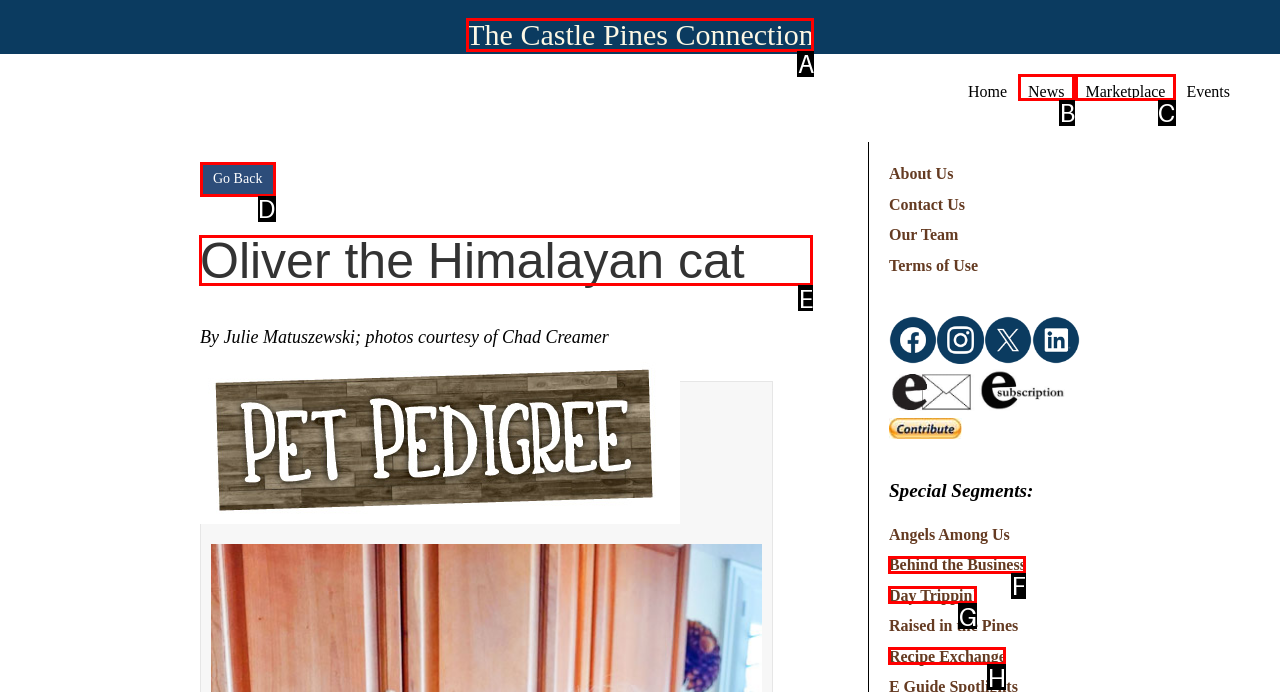From the given options, tell me which letter should be clicked to complete this task: read about Oliver the Himalayan cat
Answer with the letter only.

E